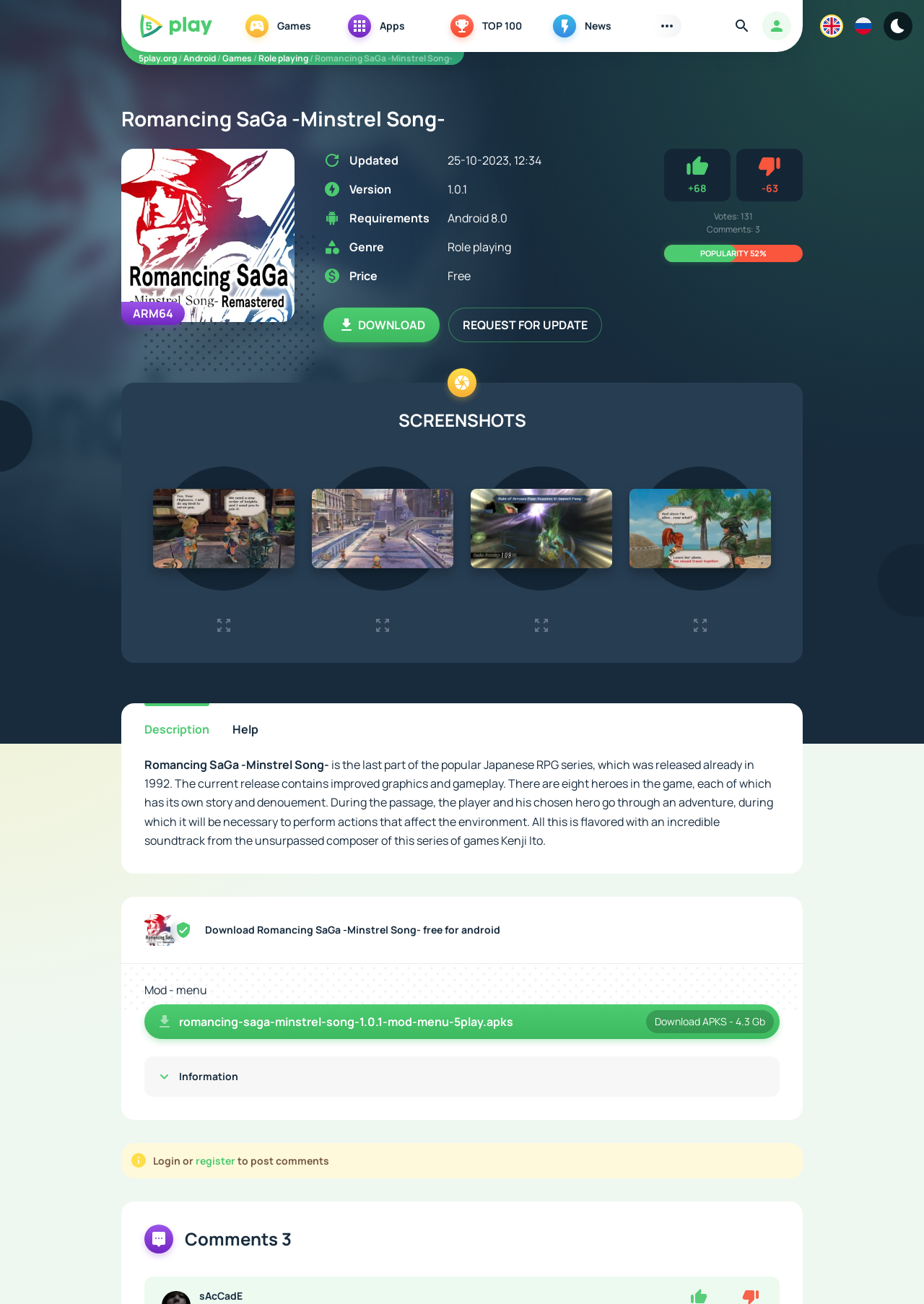Identify the main heading of the webpage and provide its text content.

Romancing SaGa -Minstrel Song-